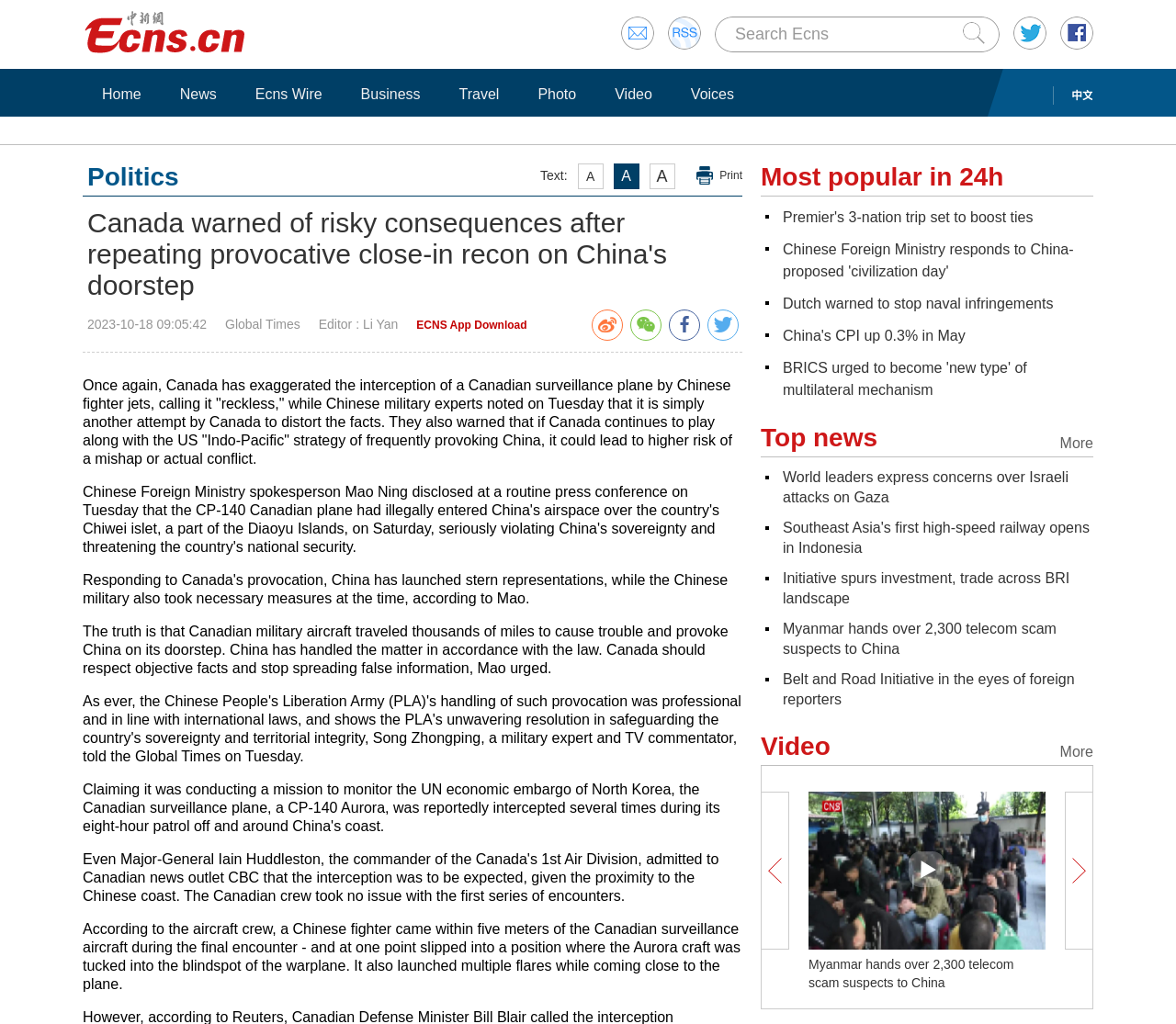Analyze the image and provide a detailed answer to the question: What is the date of the news article?

I determined the date of the news article by looking at the StaticText element '2023-10-18 09:05:42' and identifying the date part as '2023-10-18'.